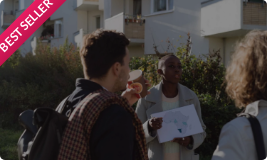Describe all the elements and aspects of the image comprehensively.

The image showcases a vibrant street scene during a guided tour in Berlin, featuring a diverse group of participants engaged in exploring the local culture. In the foreground, a woman stands confidently, holding a map and explaining the significance of the neighborhood, while two participants listen intently—one enjoying an apple. Their surroundings include modern residential buildings adorned with greenery, highlighting the blend of urban life and nature. Prominently displayed in the corner of the image is a "BEST SELLER" label, indicating the popularity of the tour, which is part of the Berlin: African Quarter Historical Guided Walking Tour. This tour offers a deep dive into the rich history and culture of the area, making it a sought-after experience among visitors.